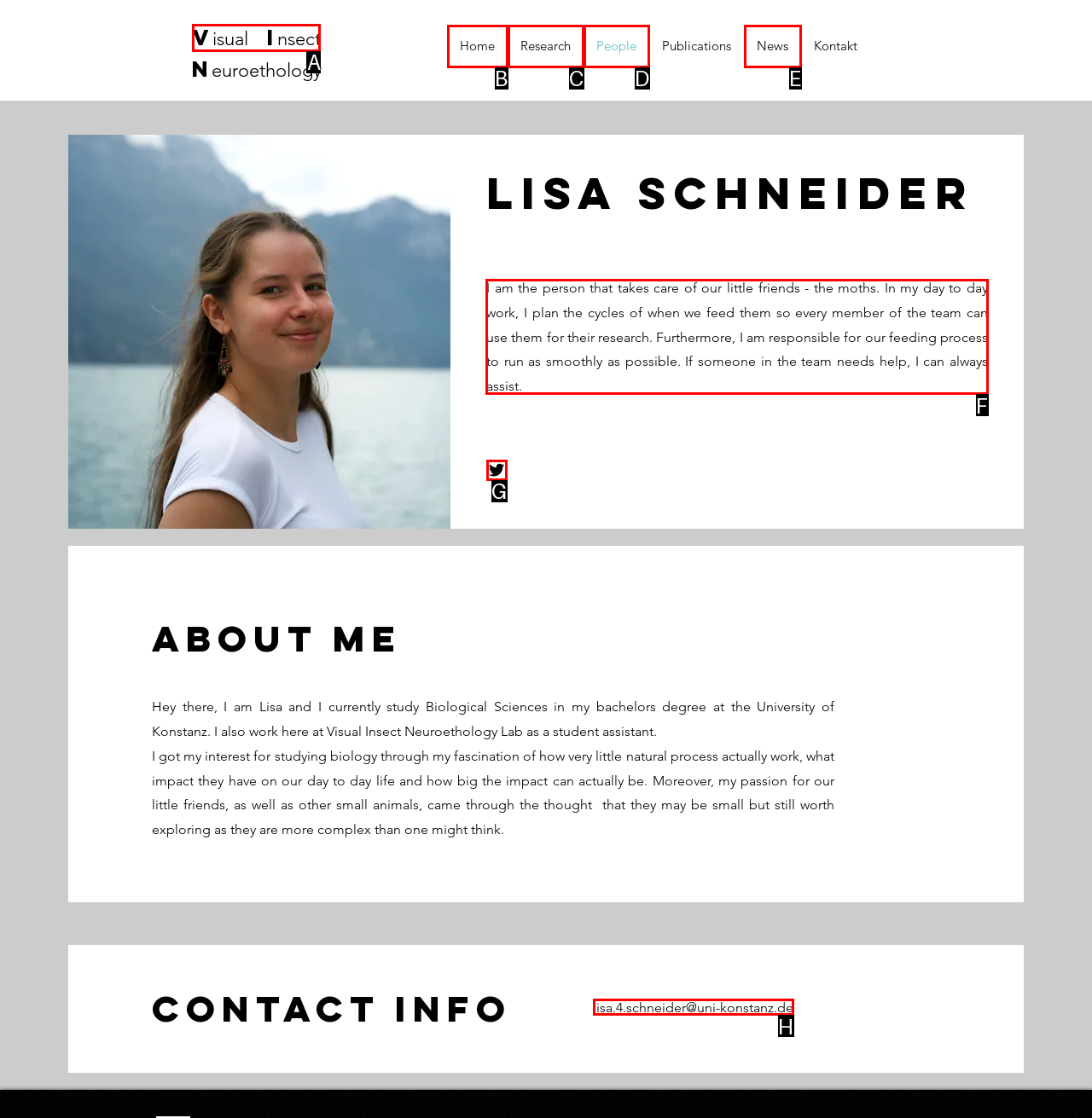Tell me the correct option to click for this task: Learn about Lisa's role in the lab
Write down the option's letter from the given choices.

F